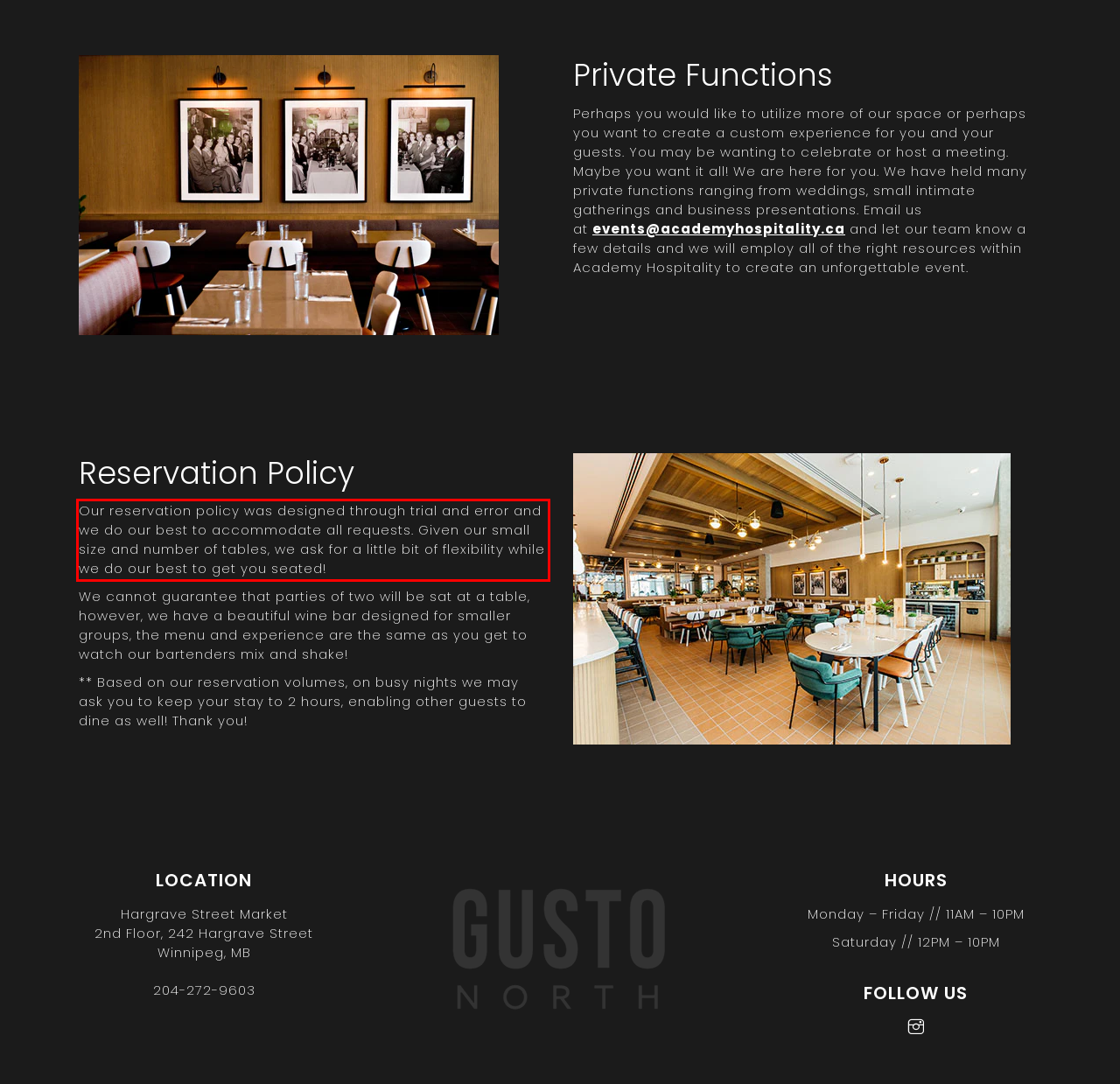Identify the text within the red bounding box on the webpage screenshot and generate the extracted text content.

Our reservation policy was designed through trial and error and we do our best to accommodate all requests. Given our small size and number of tables, we ask for a little bit of flexibility while we do our best to get you seated!